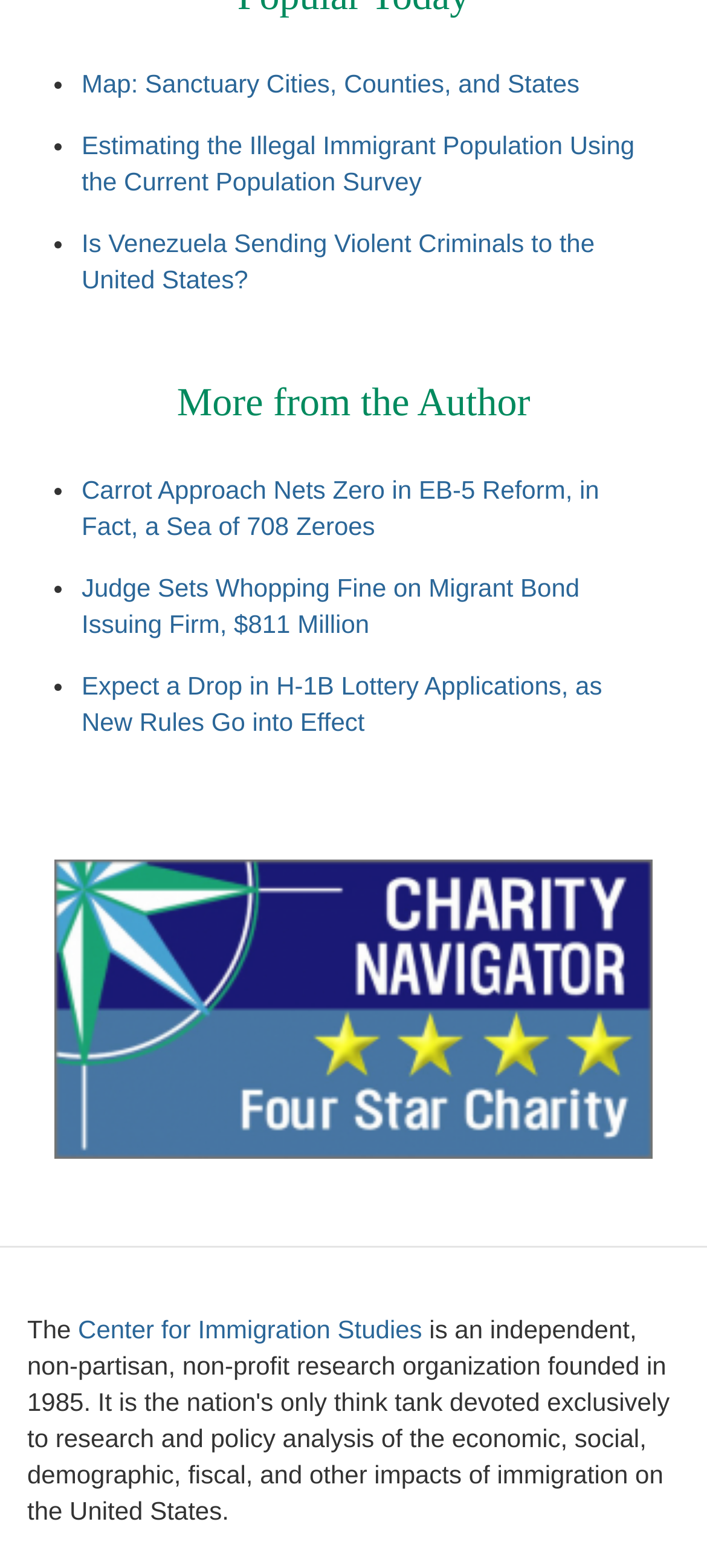Kindly determine the bounding box coordinates for the clickable area to achieve the given instruction: "Click the 'Consulting' link".

None